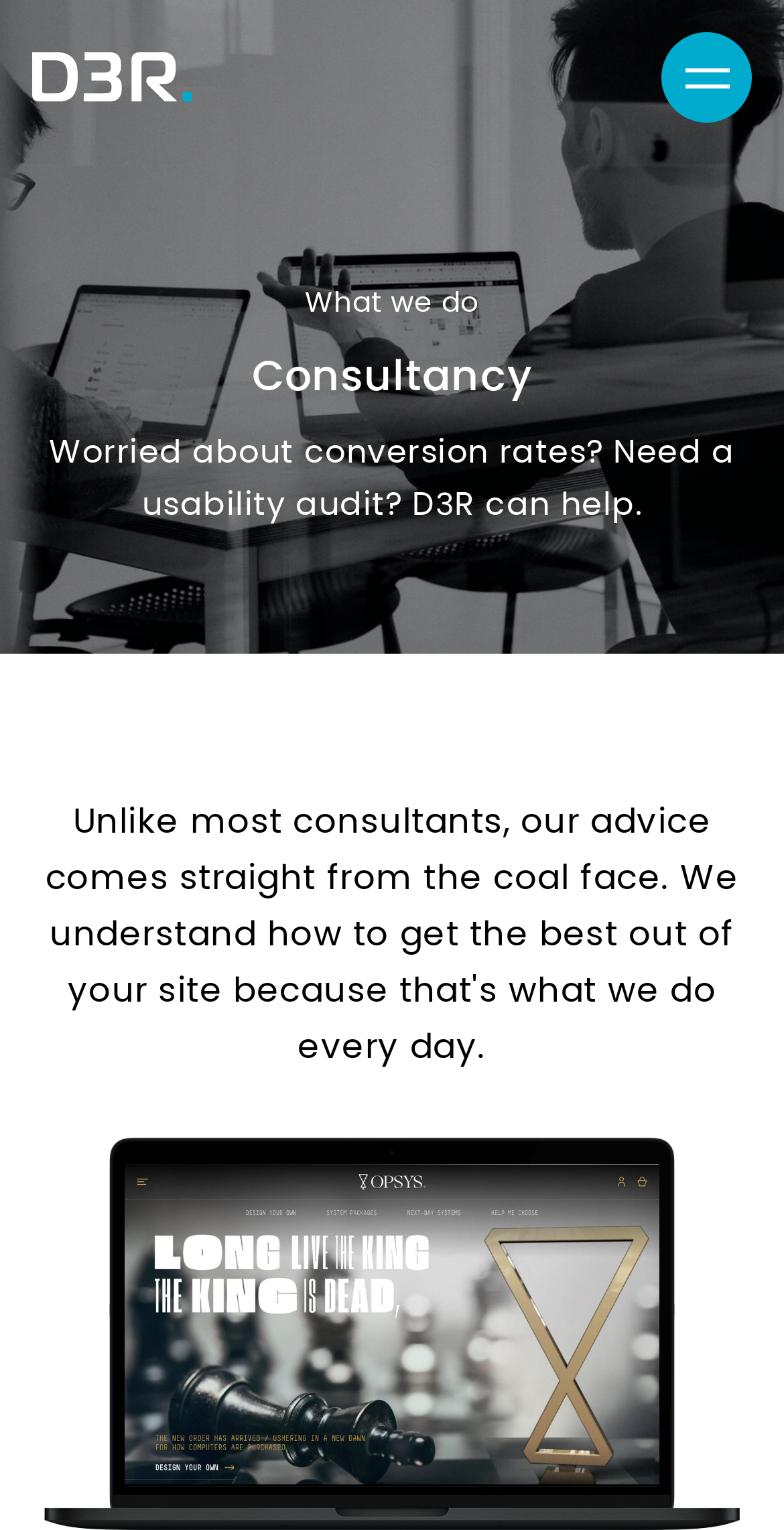Determine the bounding box coordinates of the UI element described by: "back to top".

None